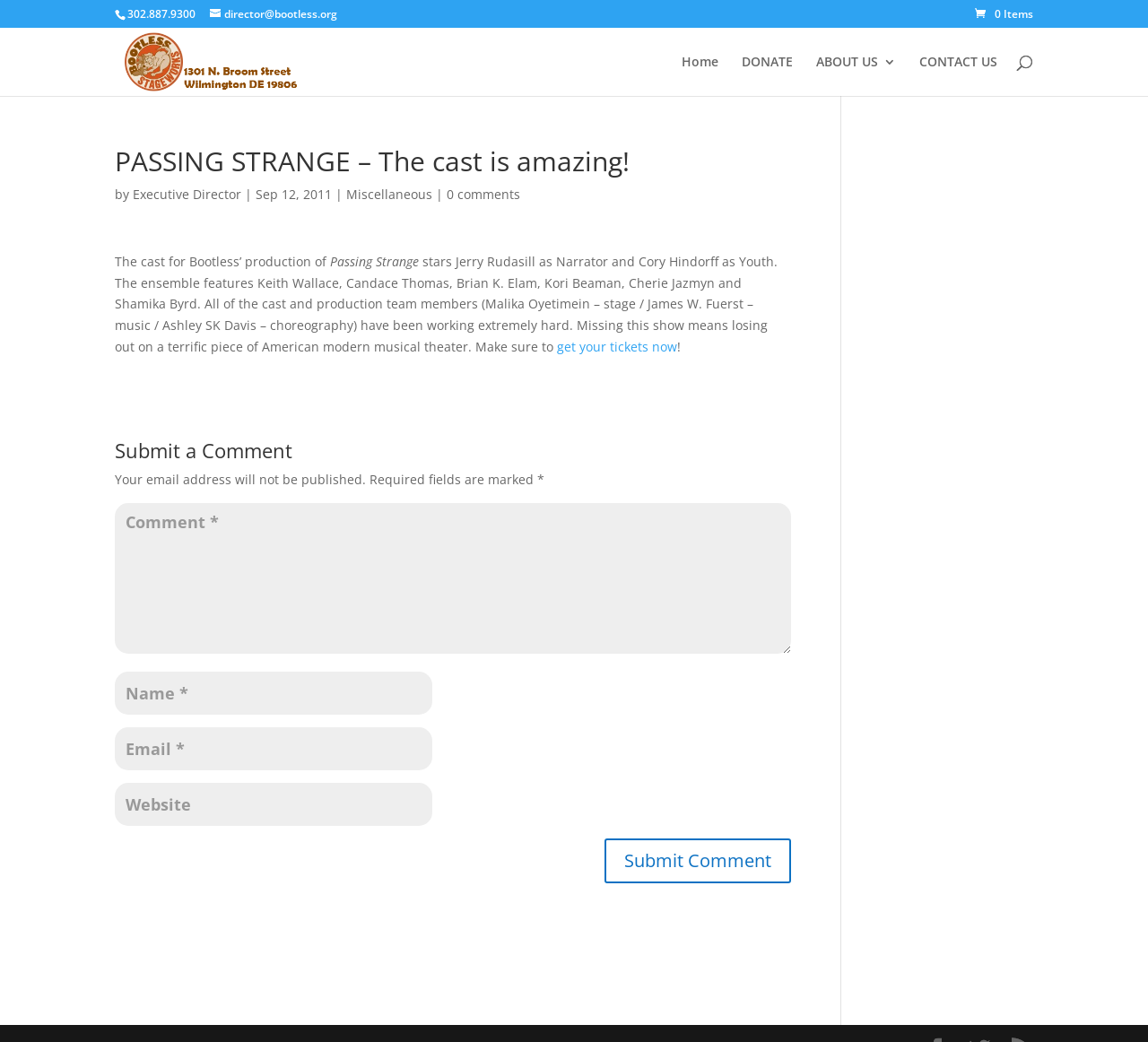Provide a brief response in the form of a single word or phrase:
Who is the executive director of Bootless Stageworks?

Not specified